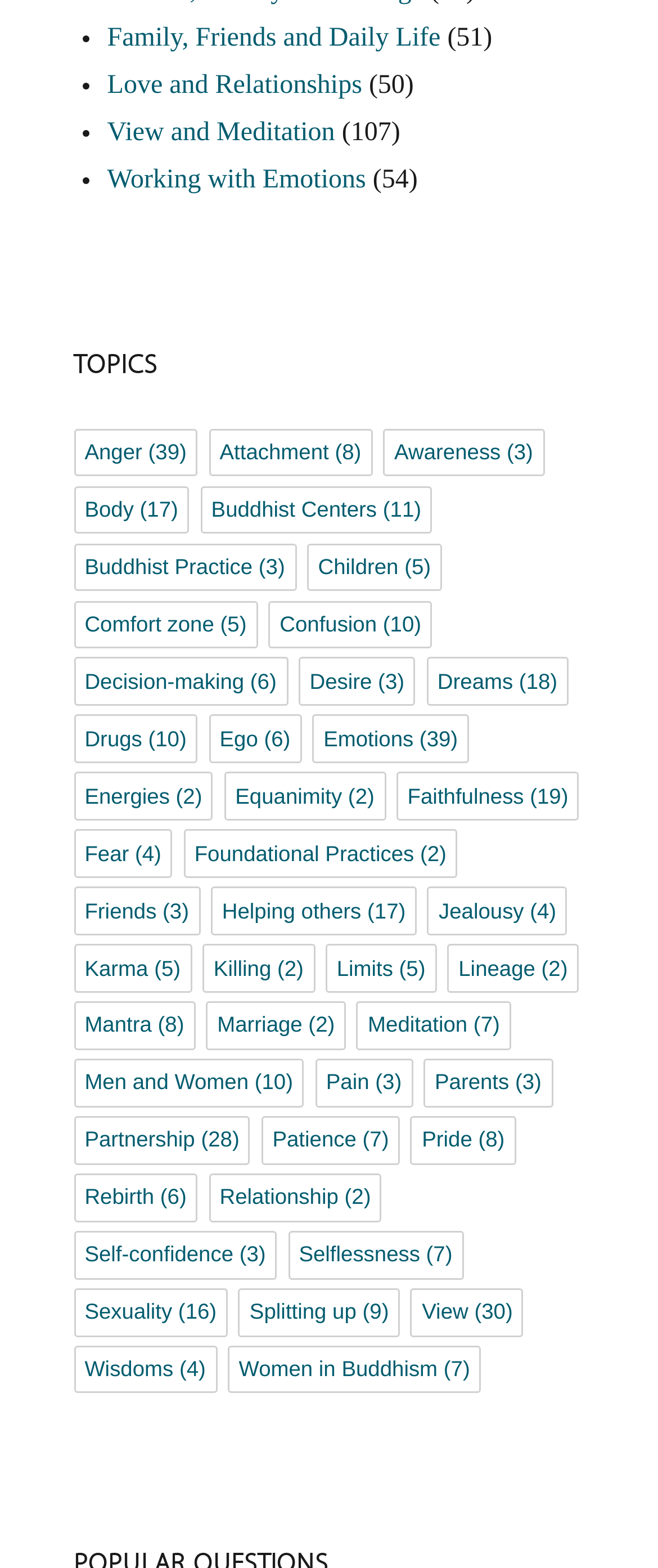Please find the bounding box coordinates of the element's region to be clicked to carry out this instruction: "Read about 'Love and Relationships'".

[0.163, 0.045, 0.55, 0.063]